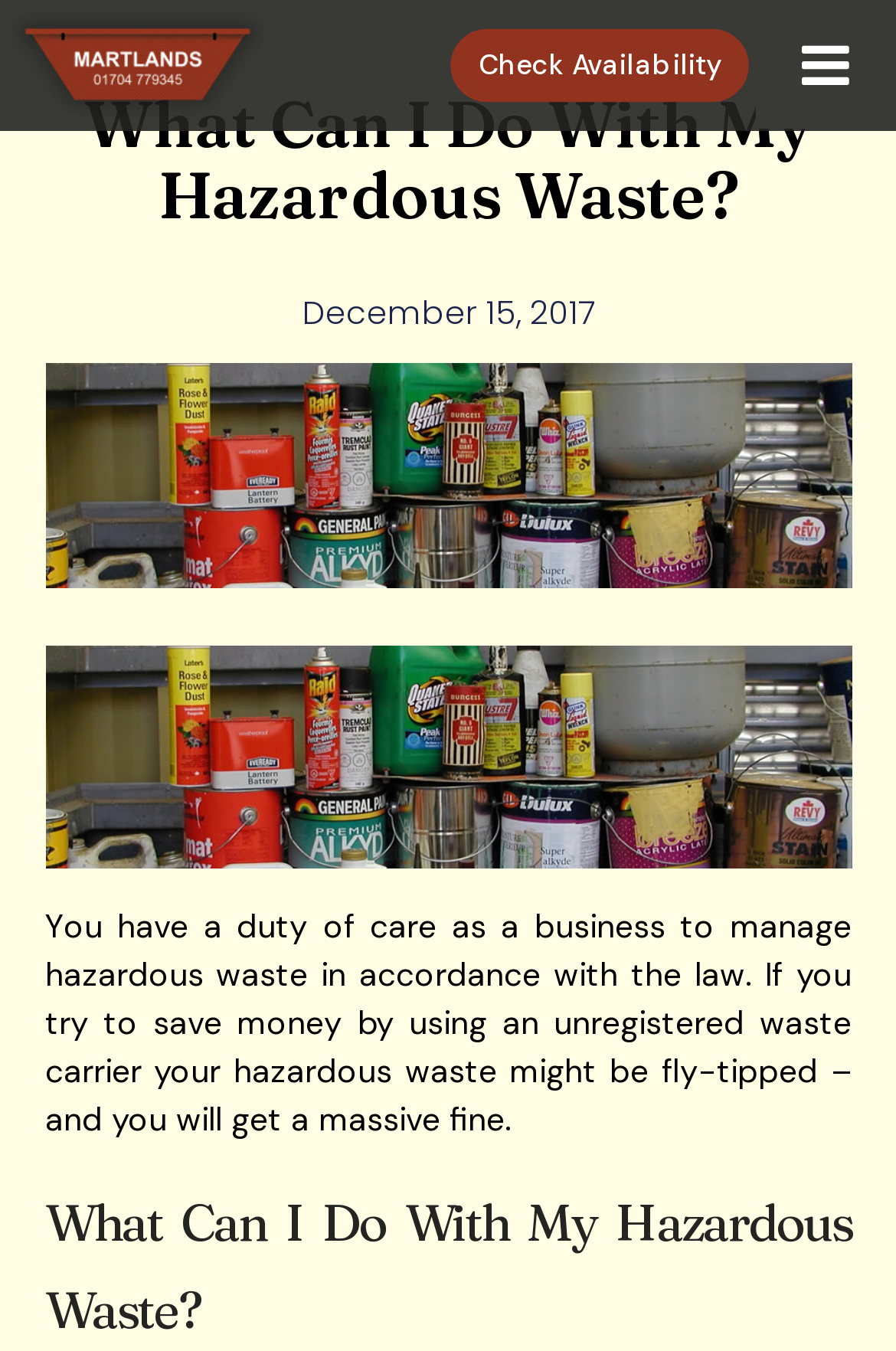Refer to the image and answer the question with as much detail as possible: What is the purpose of the 'Check Availability' link?

The 'Check Availability' link is likely a call-to-action button that allows users to check the availability of a service or product related to hazardous waste management, which is the main topic of the webpage.